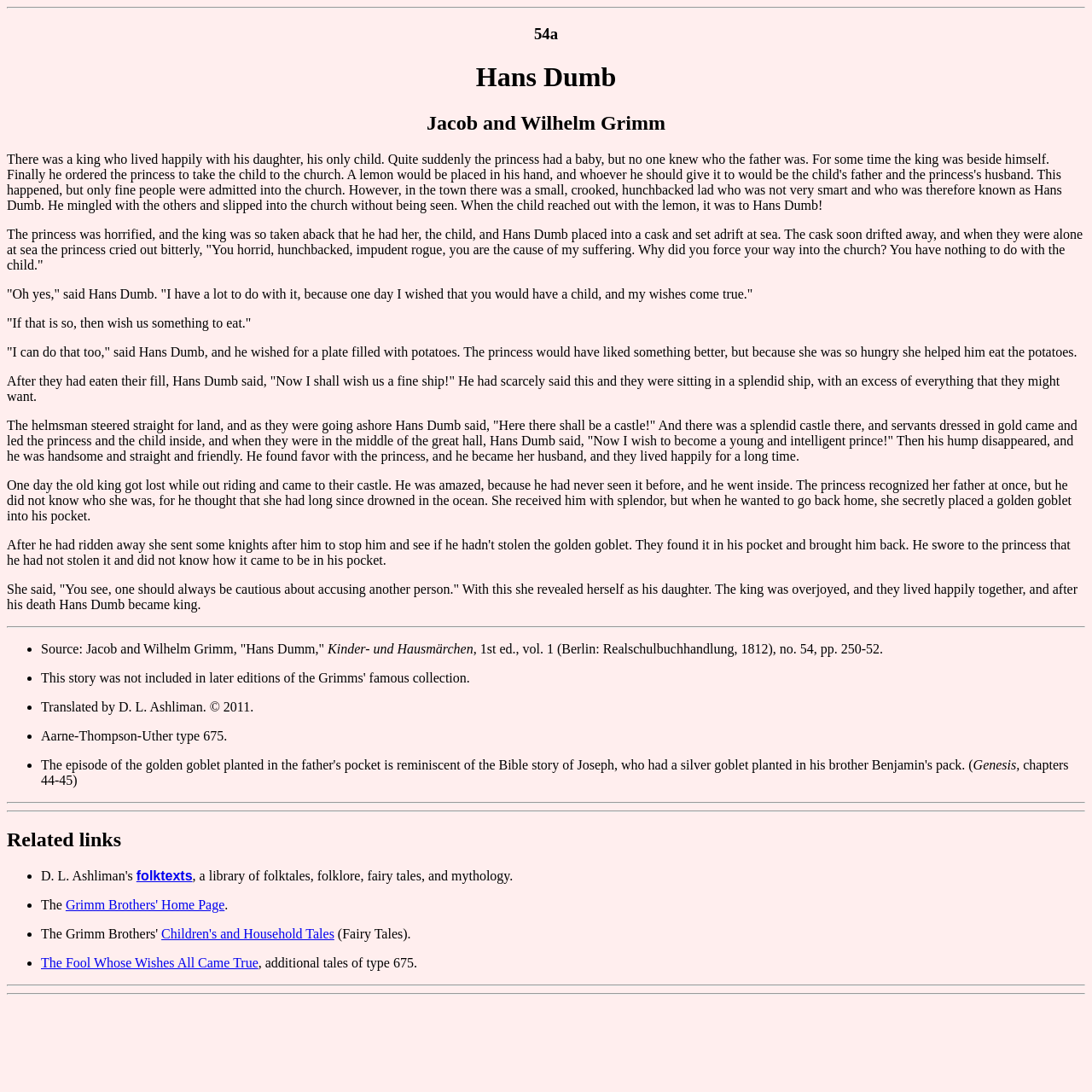What is the name of the library of folktales mentioned on the page? Examine the screenshot and reply using just one word or a brief phrase.

folktexts